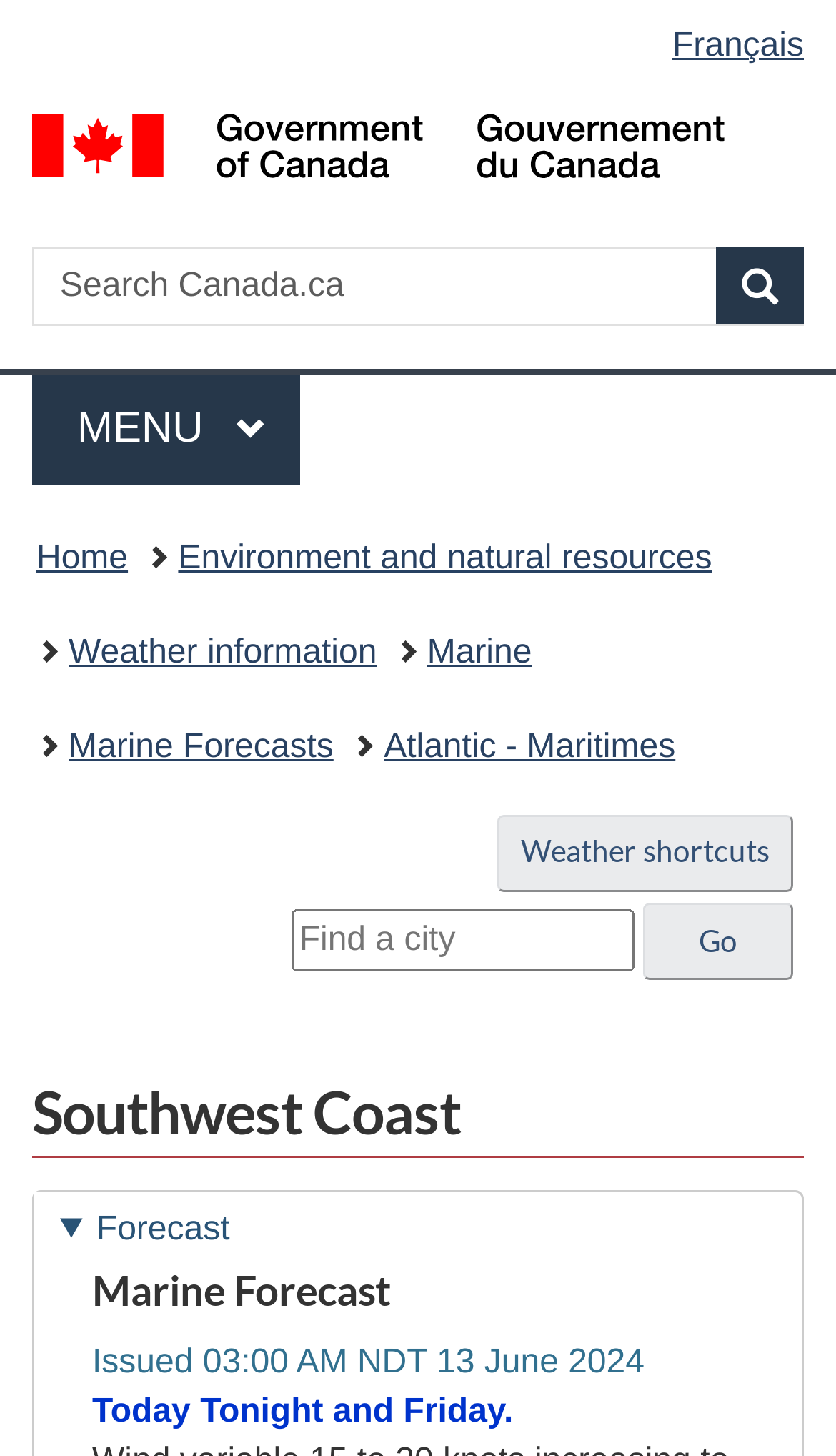Please locate the UI element described by "Forecast" and provide its bounding box coordinates.

[0.041, 0.819, 0.959, 0.87]